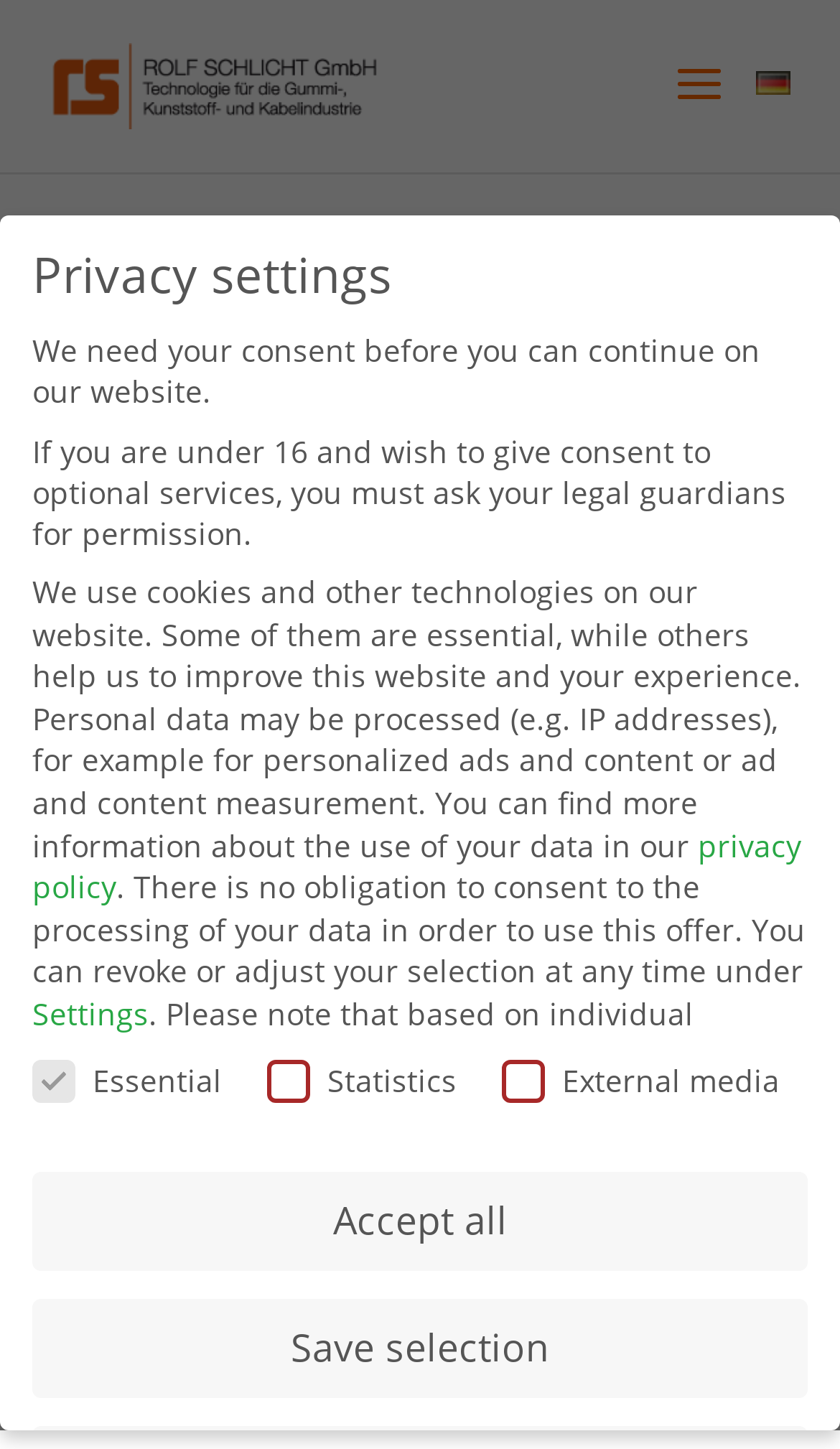Answer the question with a brief word or phrase:
What is the topic of the text below the heading?

Machine damage and replacement